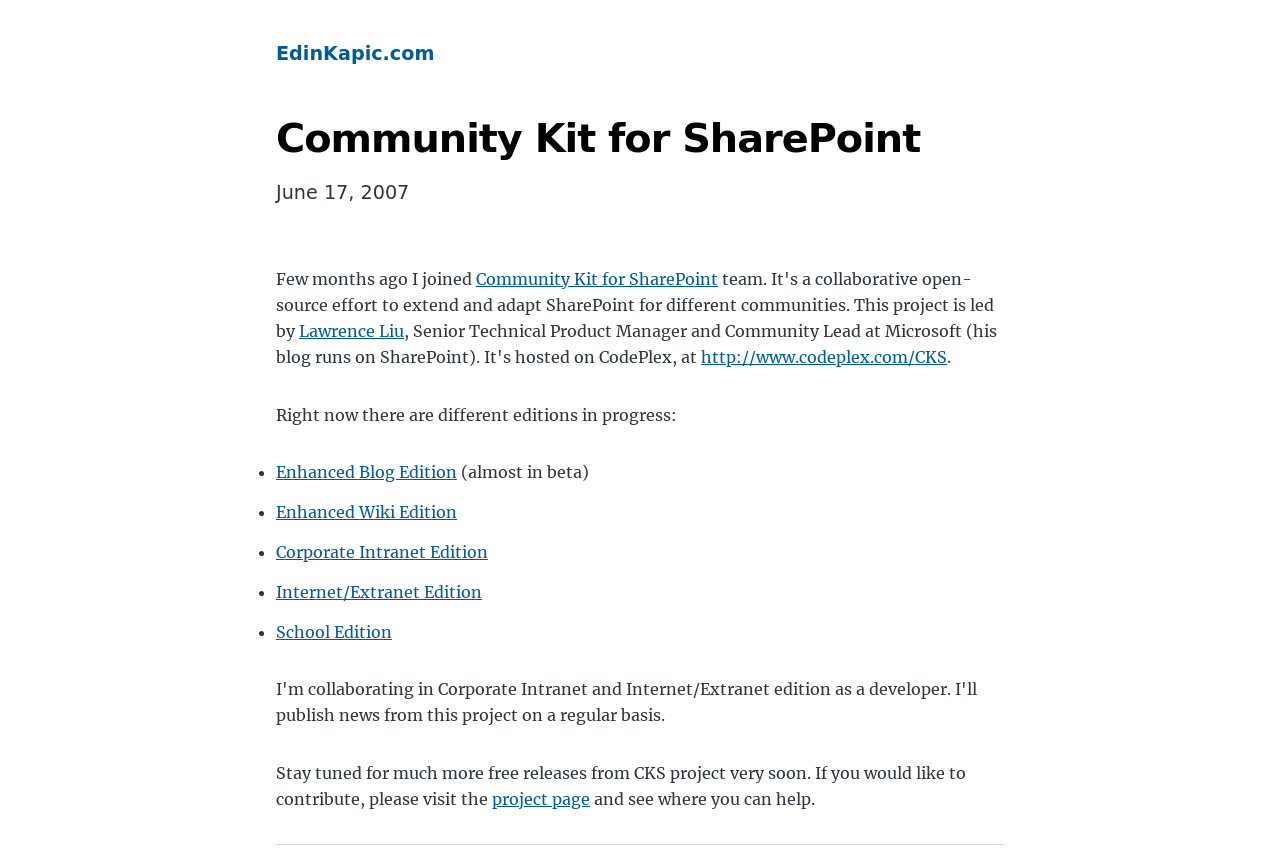Who is mentioned as a person in the text?
Please respond to the question with as much detail as possible.

The text mentions a person named Lawrence Liu, who is linked to a webpage. This is the only person mentioned by name in the text.